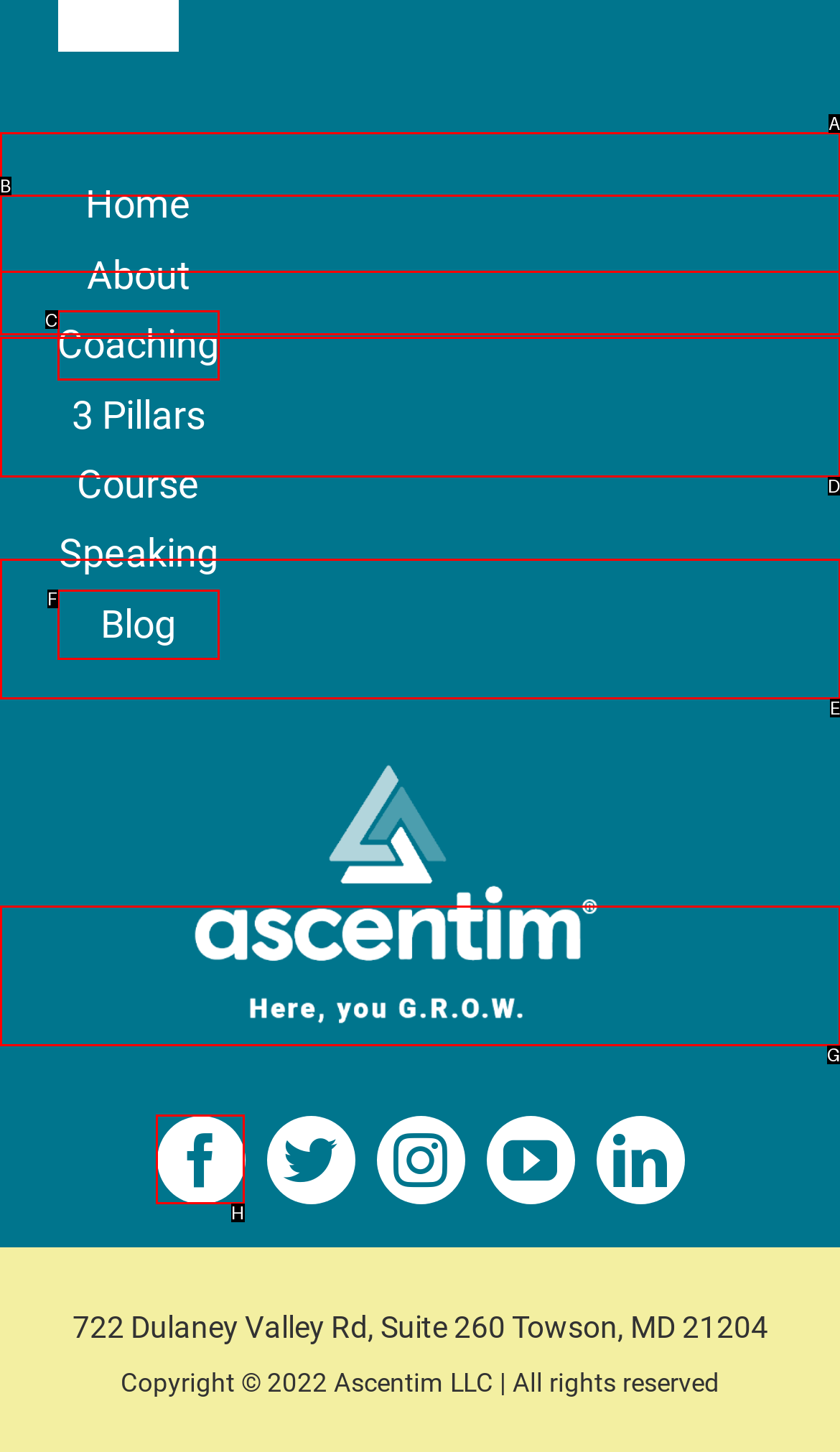Select the proper UI element to click in order to perform the following task: View Ascentim on Facebook. Indicate your choice with the letter of the appropriate option.

H